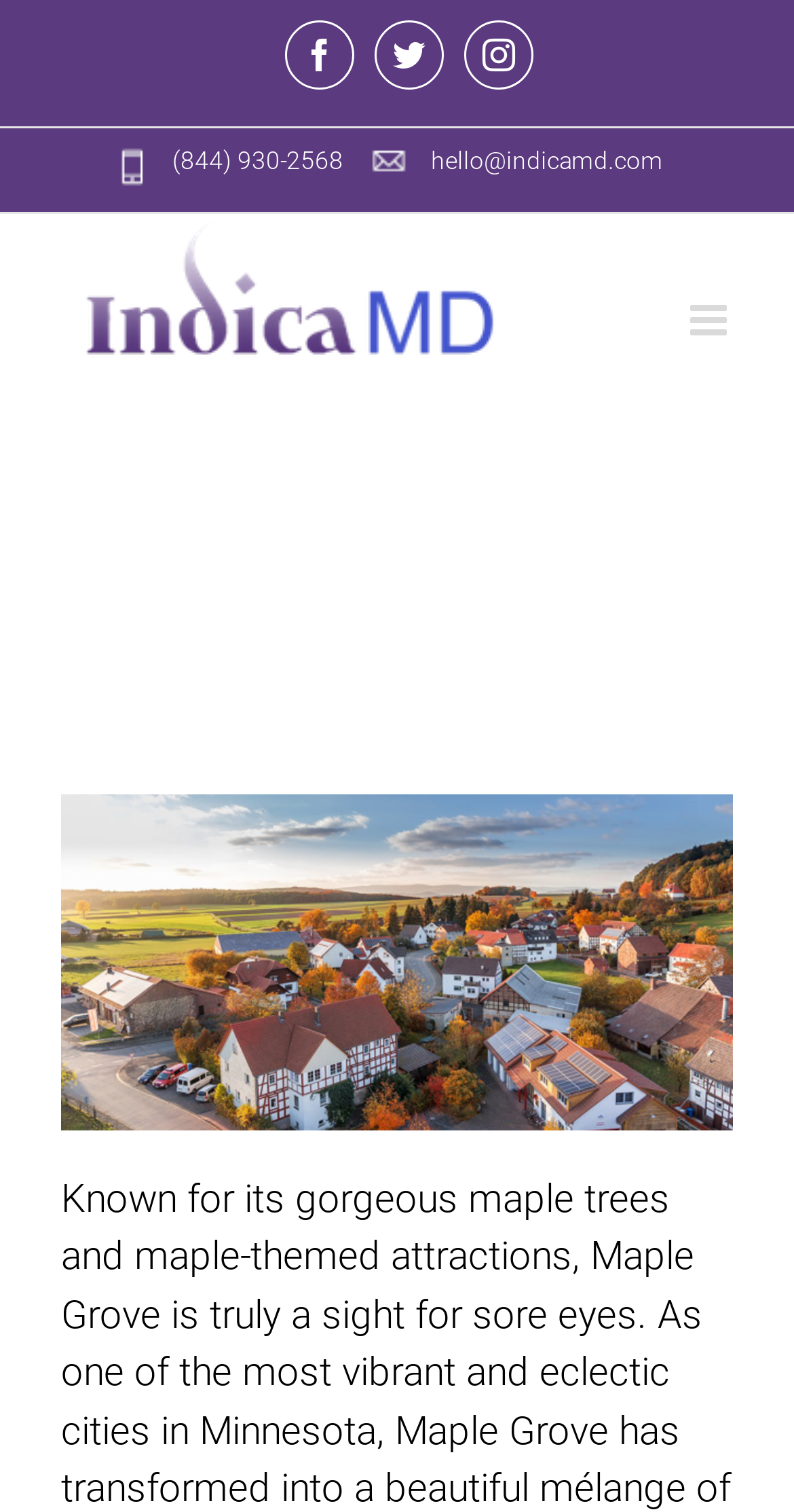What is the first step to get started with IndicaMD?
Based on the image, answer the question with as much detail as possible.

I found the first step by looking at the heading element with the text 'HOW SHOULD I GET STARTED?' which is located below the logo and navigation menu of the webpage.